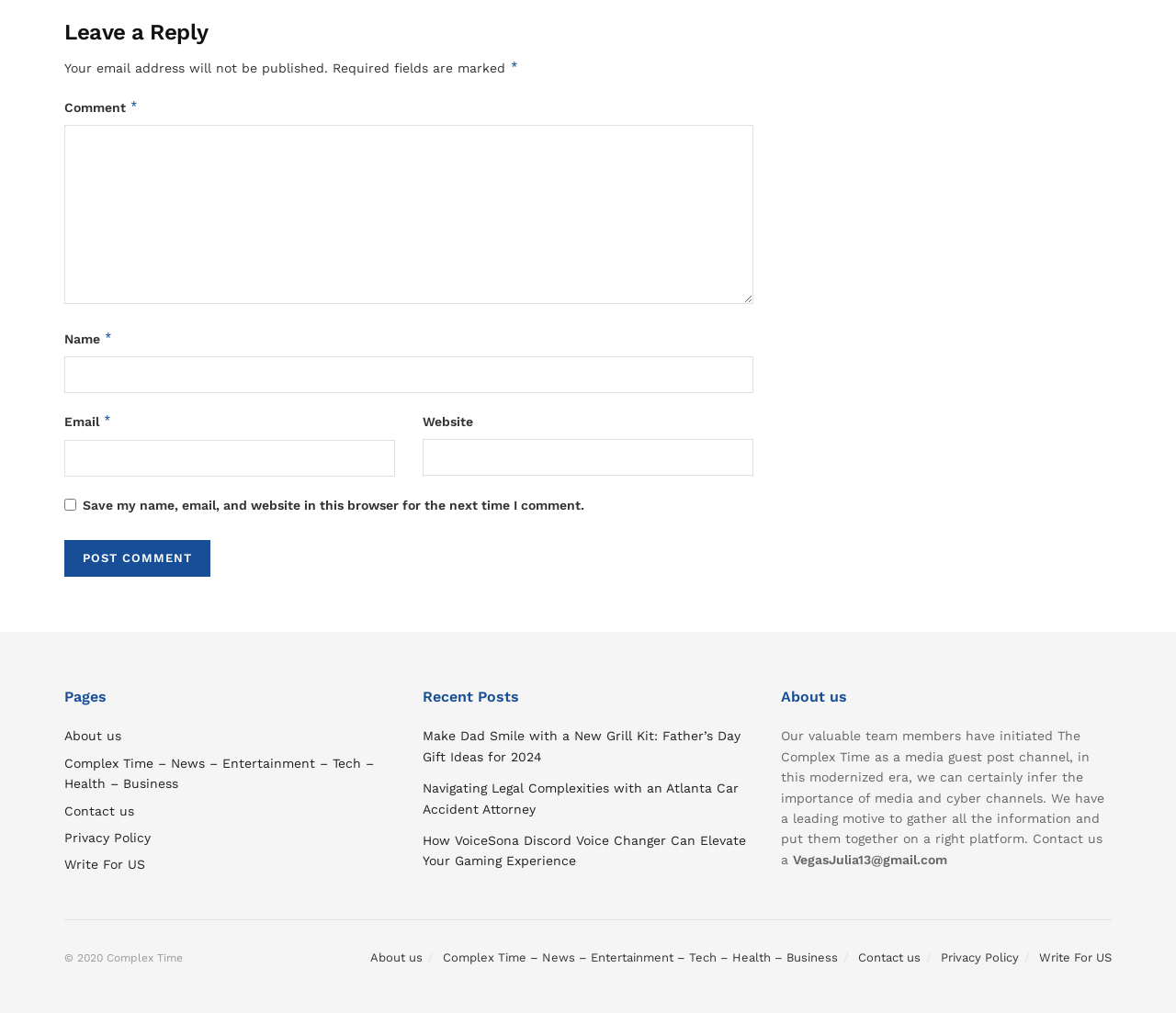What is the name of the website?
Answer the question with a single word or phrase derived from the image.

Complex Time